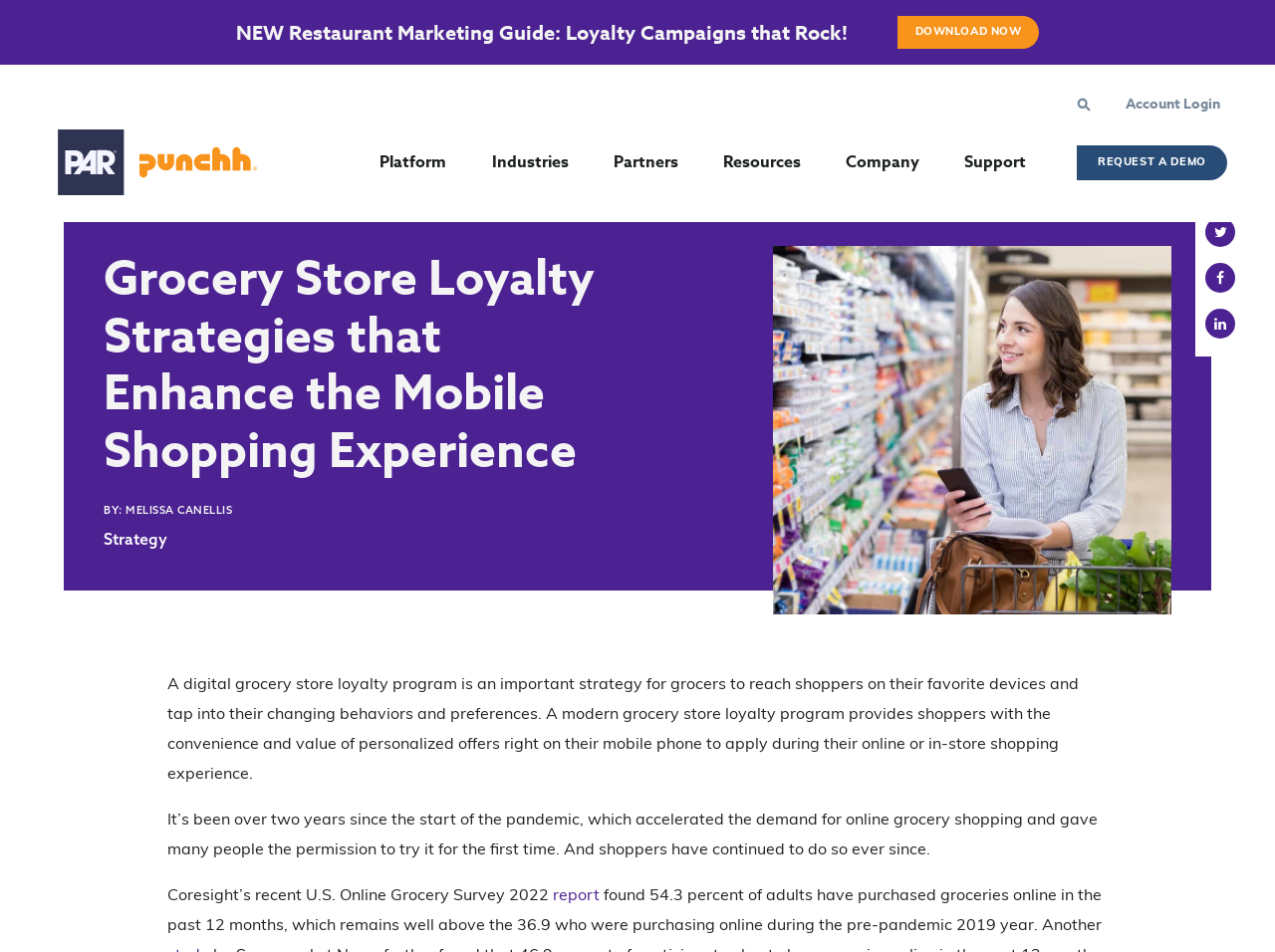Can you give a detailed response to the following question using the information from the image? Who is the author of the article?

The author of the article can be determined by reading the text 'BY: Melissa Canellis' which is located below the heading, indicating that Melissa Canellis is the author of the article.